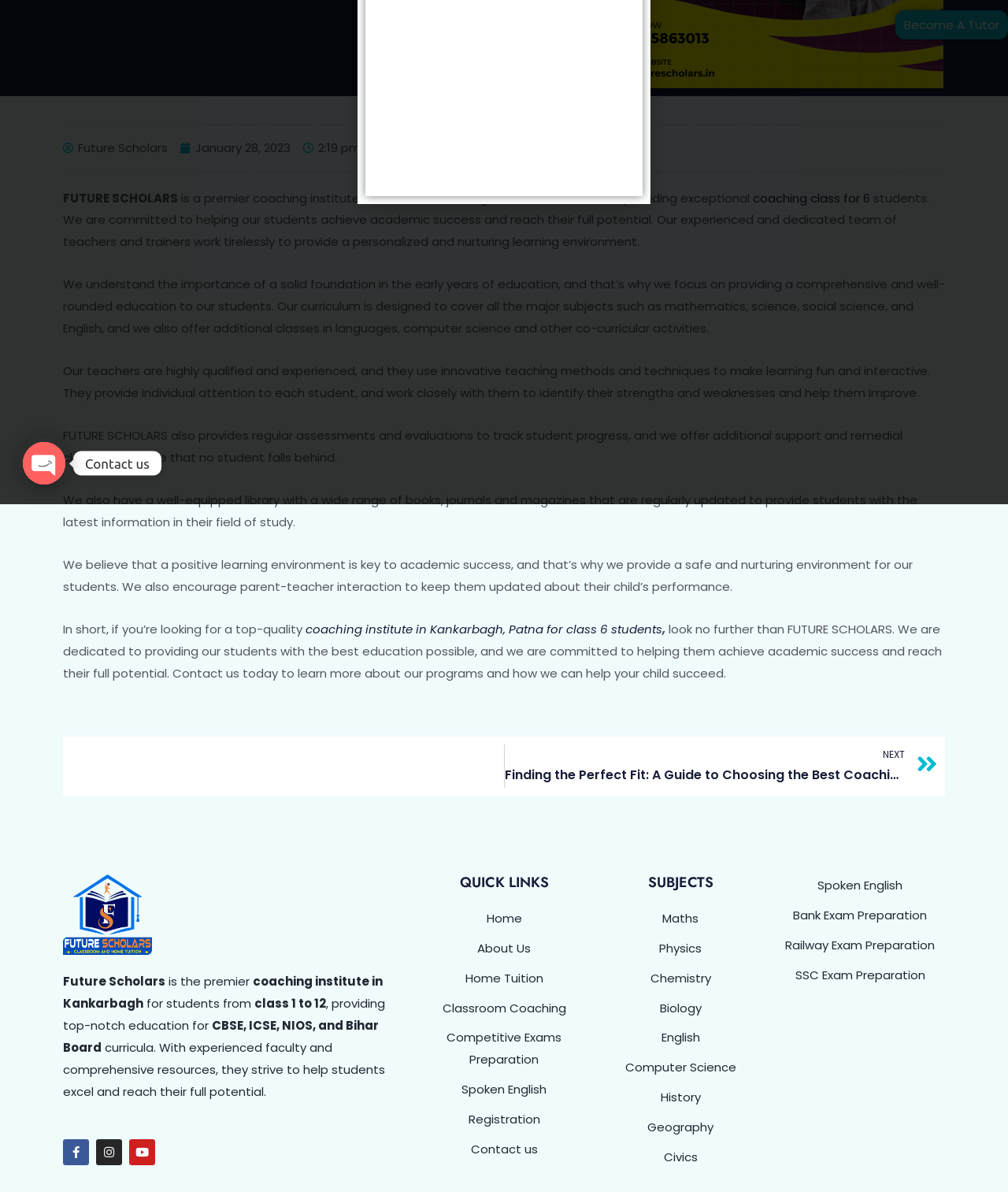Please find the bounding box coordinates in the format (top-left x, top-left y, bottom-right x, bottom-right y) for the given element description. Ensure the coordinates are floating point numbers between 0 and 1. Description: Home

[0.419, 0.761, 0.581, 0.78]